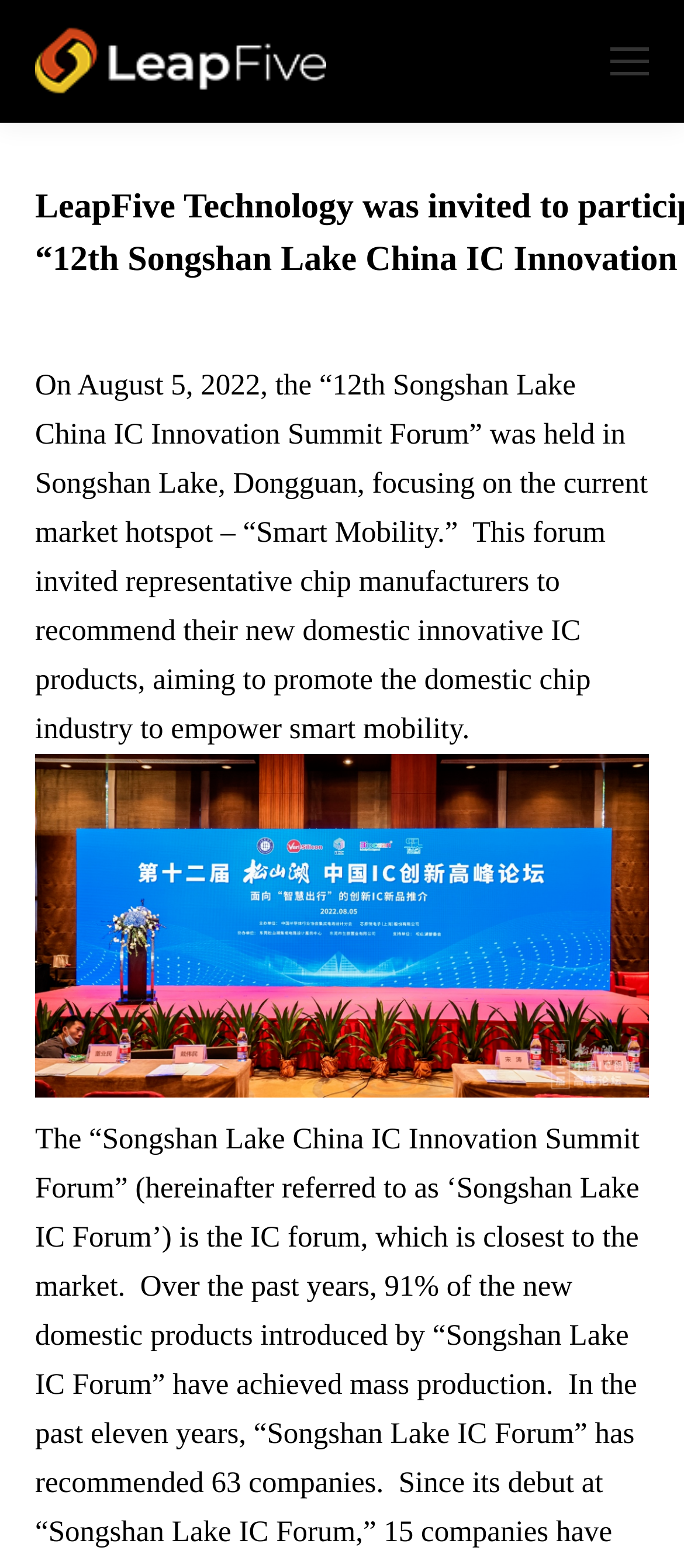When was the '12th Songshan Lake China IC Innovation Summit Forum' held?
Using the image as a reference, deliver a detailed and thorough answer to the question.

By reading the article on the webpage, I found that the '12th Songshan Lake China IC Innovation Summit Forum' was held on August 5, 2022, which is mentioned in the article content.